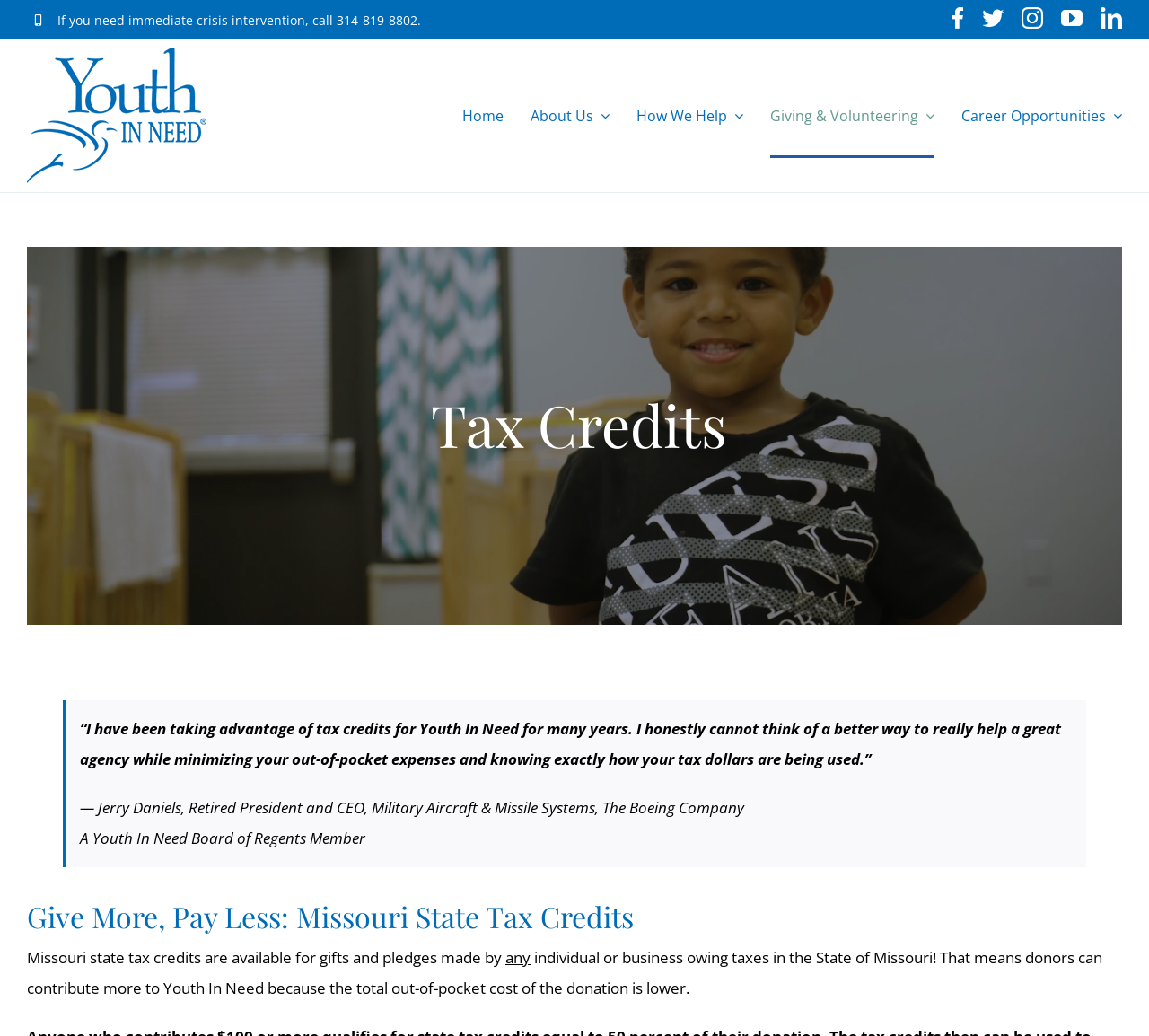Find the bounding box coordinates of the element I should click to carry out the following instruction: "Navigate to Home page".

[0.402, 0.07, 0.438, 0.152]